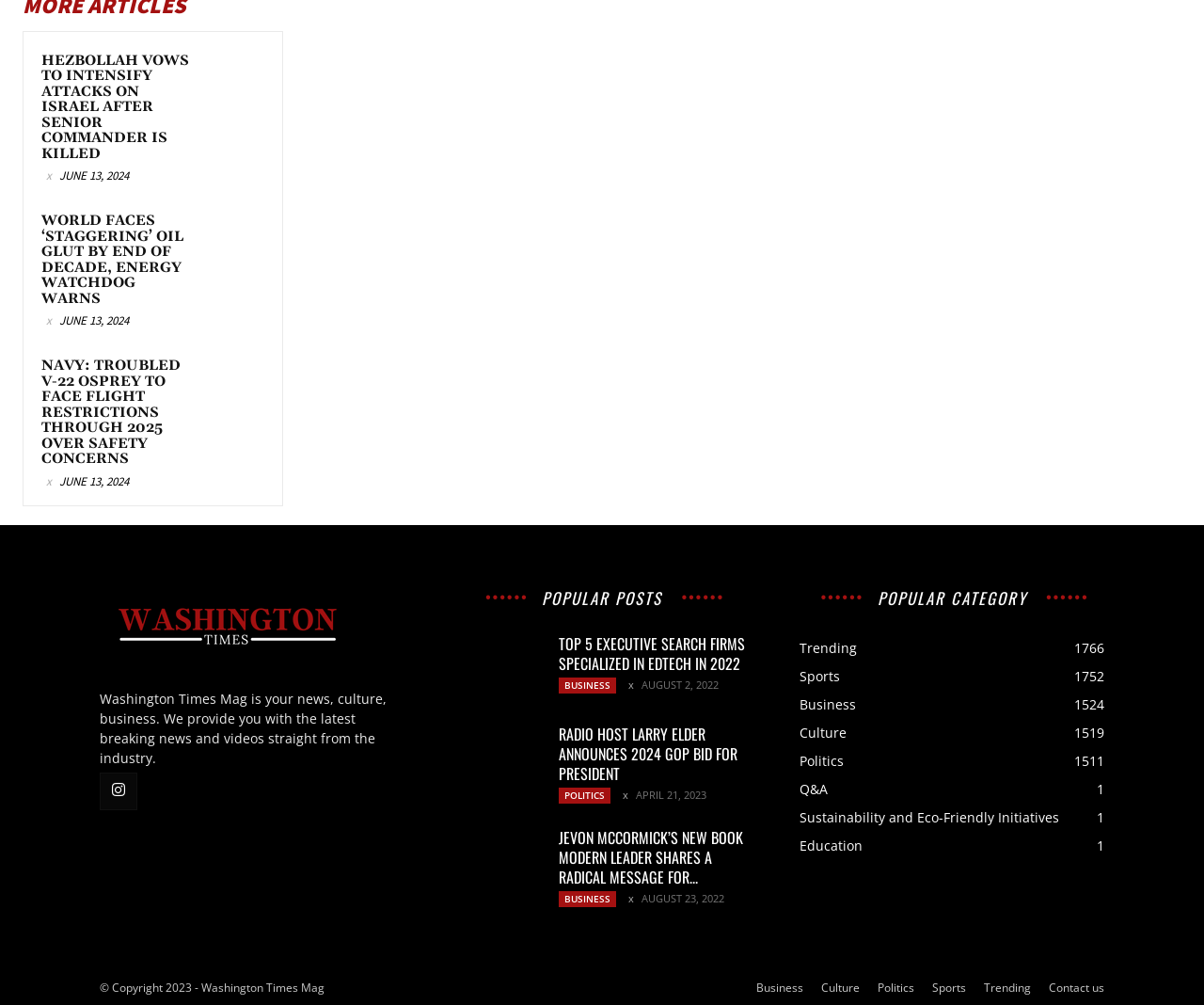What is the date of the article 'Hezbollah vows to intensify attacks on Israel after senior commander is killed'?
From the screenshot, supply a one-word or short-phrase answer.

JUNE 13, 2024